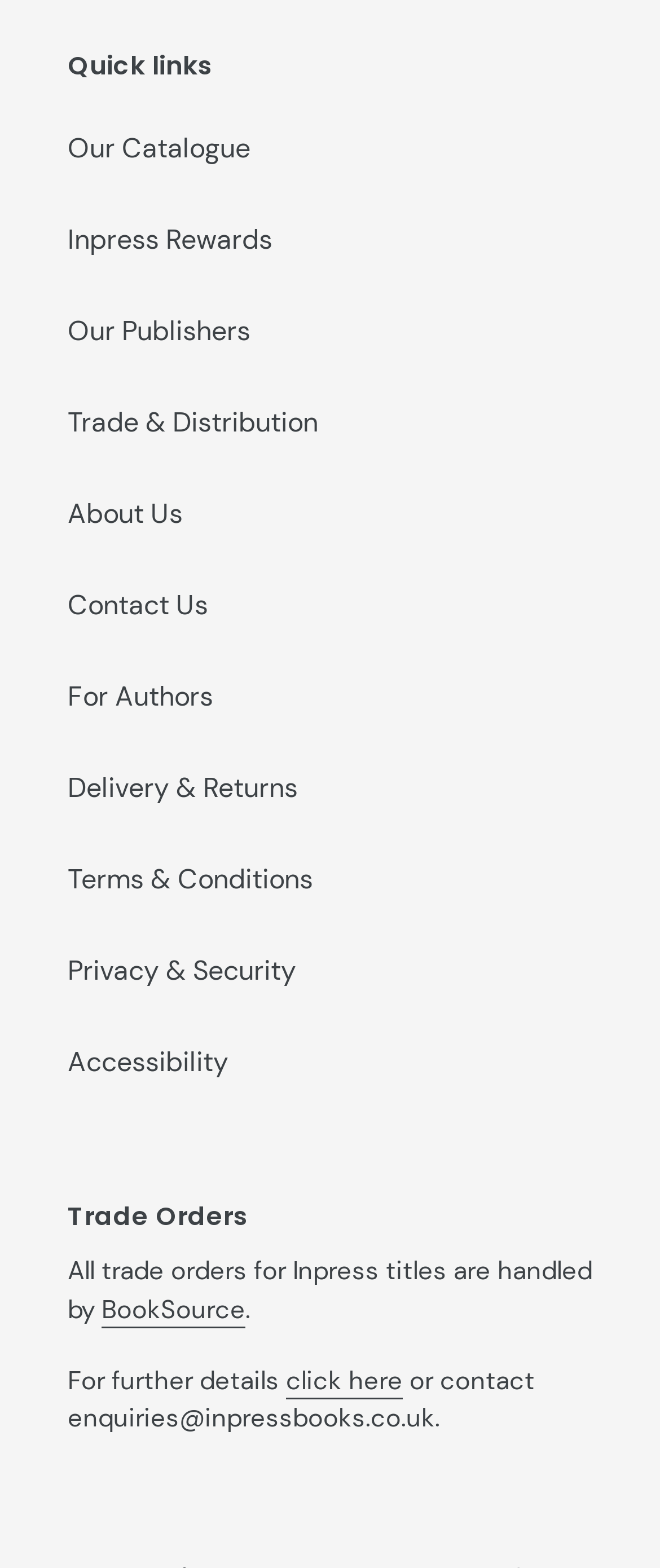Predict the bounding box coordinates of the area that should be clicked to accomplish the following instruction: "Get information about trade orders". The bounding box coordinates should consist of four float numbers between 0 and 1, i.e., [left, top, right, bottom].

[0.103, 0.764, 0.377, 0.786]